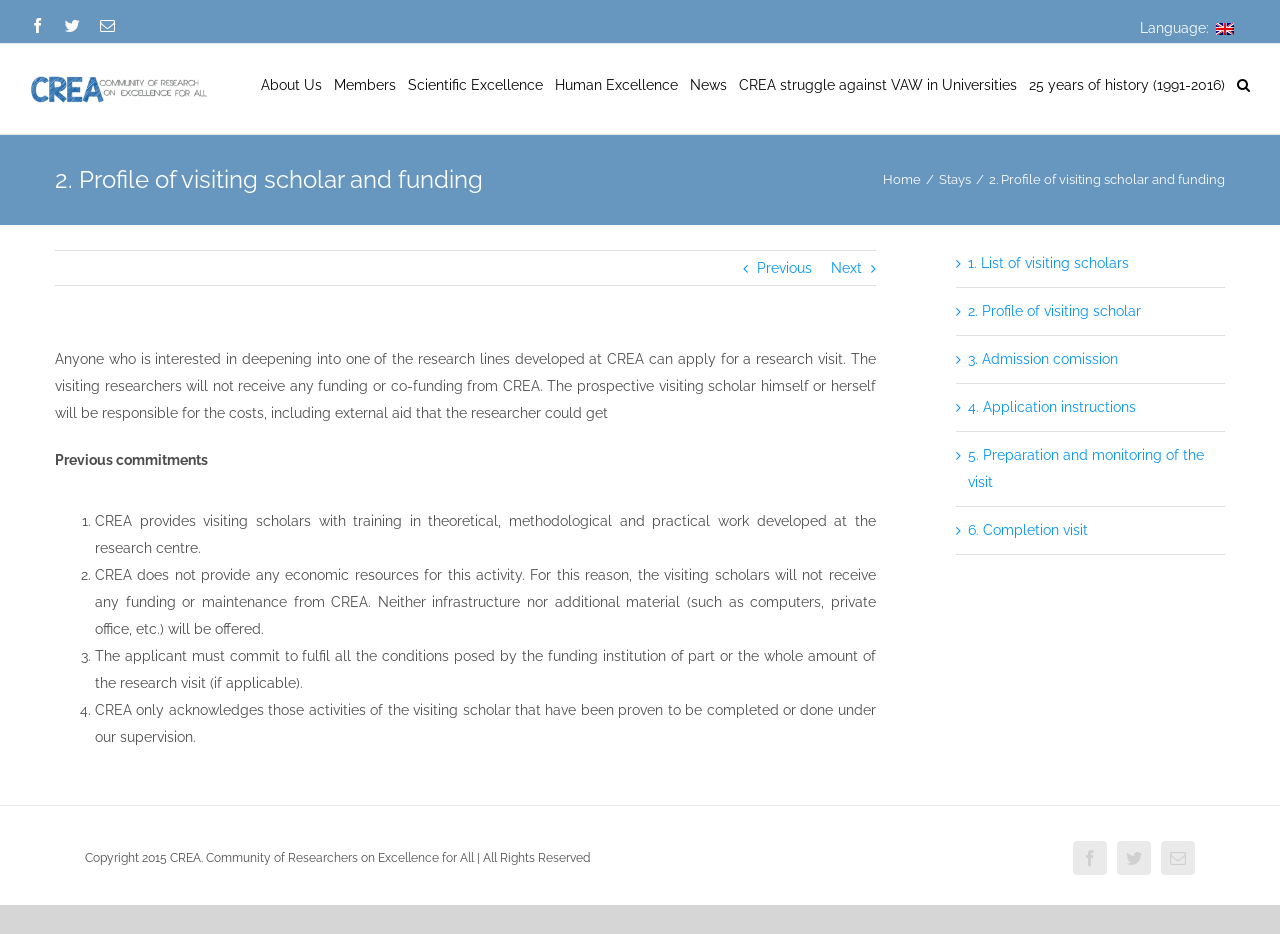Find the main header of the webpage and produce its text content.

2. Profile of visiting scholar and funding